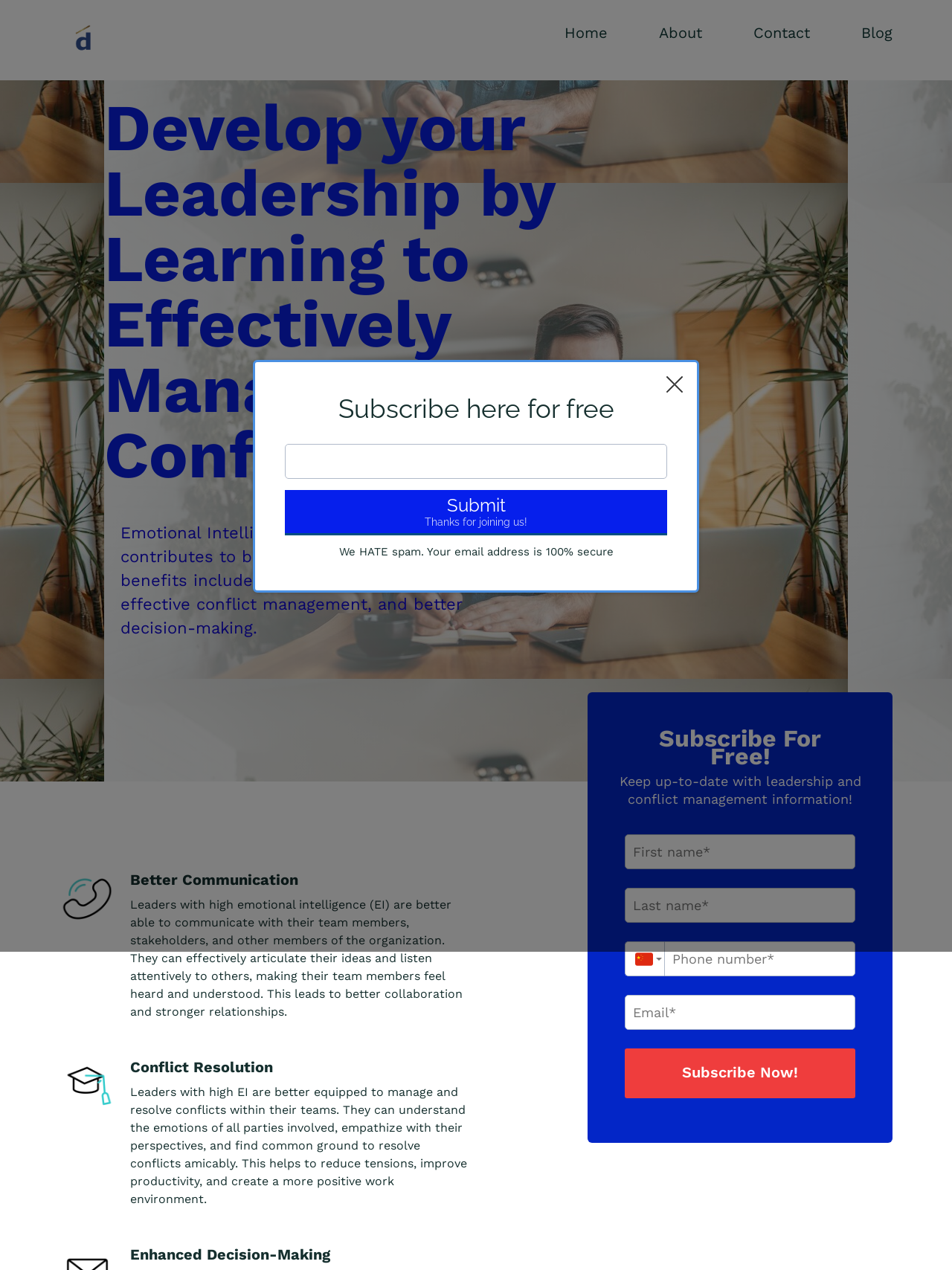Find the bounding box coordinates for the area that should be clicked to accomplish the instruction: "Select your country".

[0.657, 0.742, 0.698, 0.768]